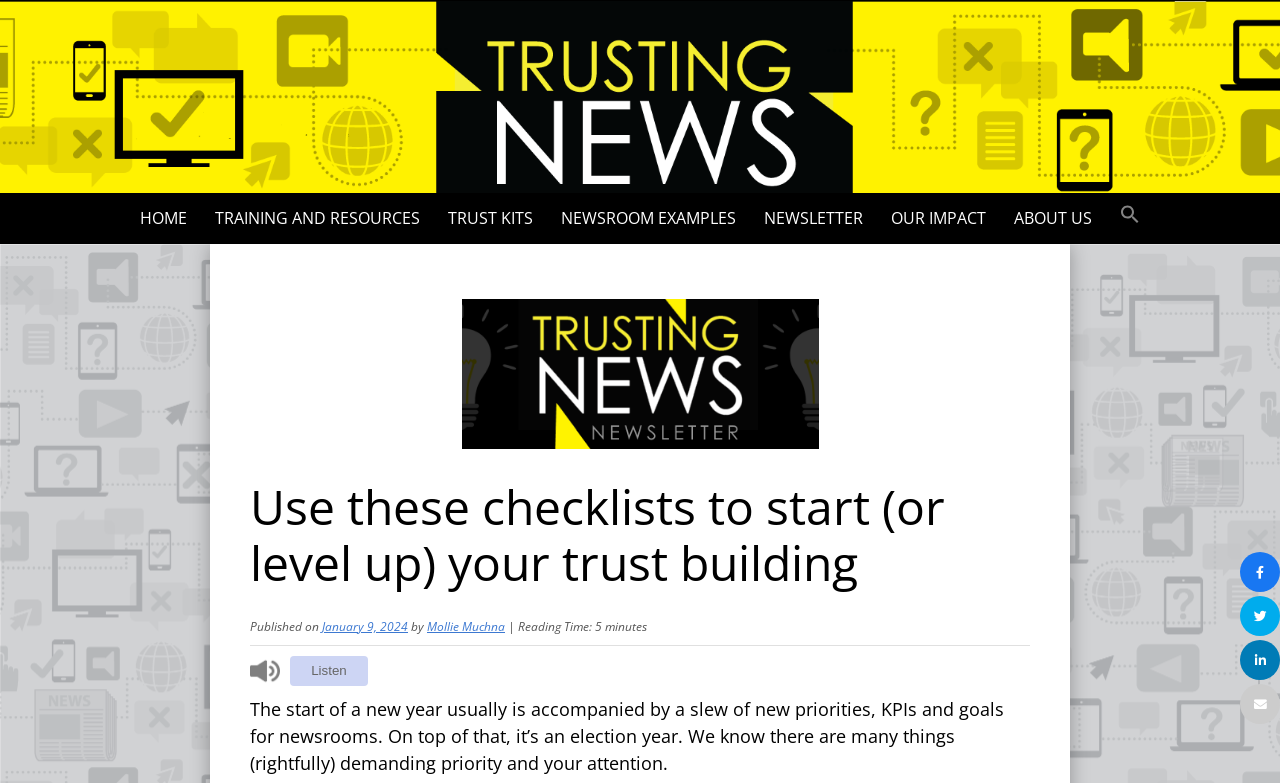Determine the bounding box coordinates of the clickable element necessary to fulfill the instruction: "Search for something". Provide the coordinates as four float numbers within the 0 to 1 range, i.e., [left, top, right, bottom].

[0.866, 0.261, 0.9, 0.289]